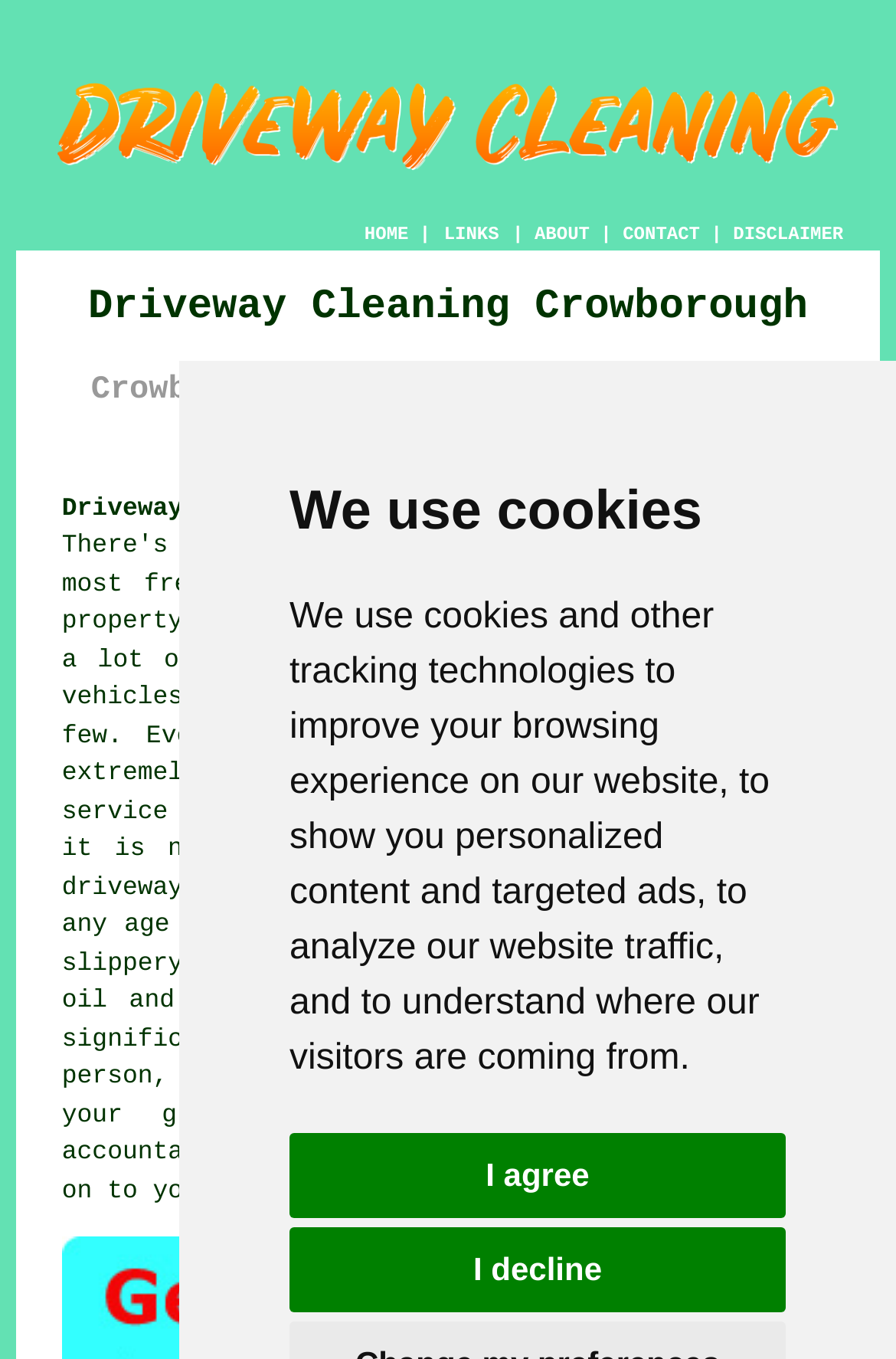From the element description: "HOME", extract the bounding box coordinates of the UI element. The coordinates should be expressed as four float numbers between 0 and 1, in the order [left, top, right, bottom].

[0.407, 0.166, 0.456, 0.181]